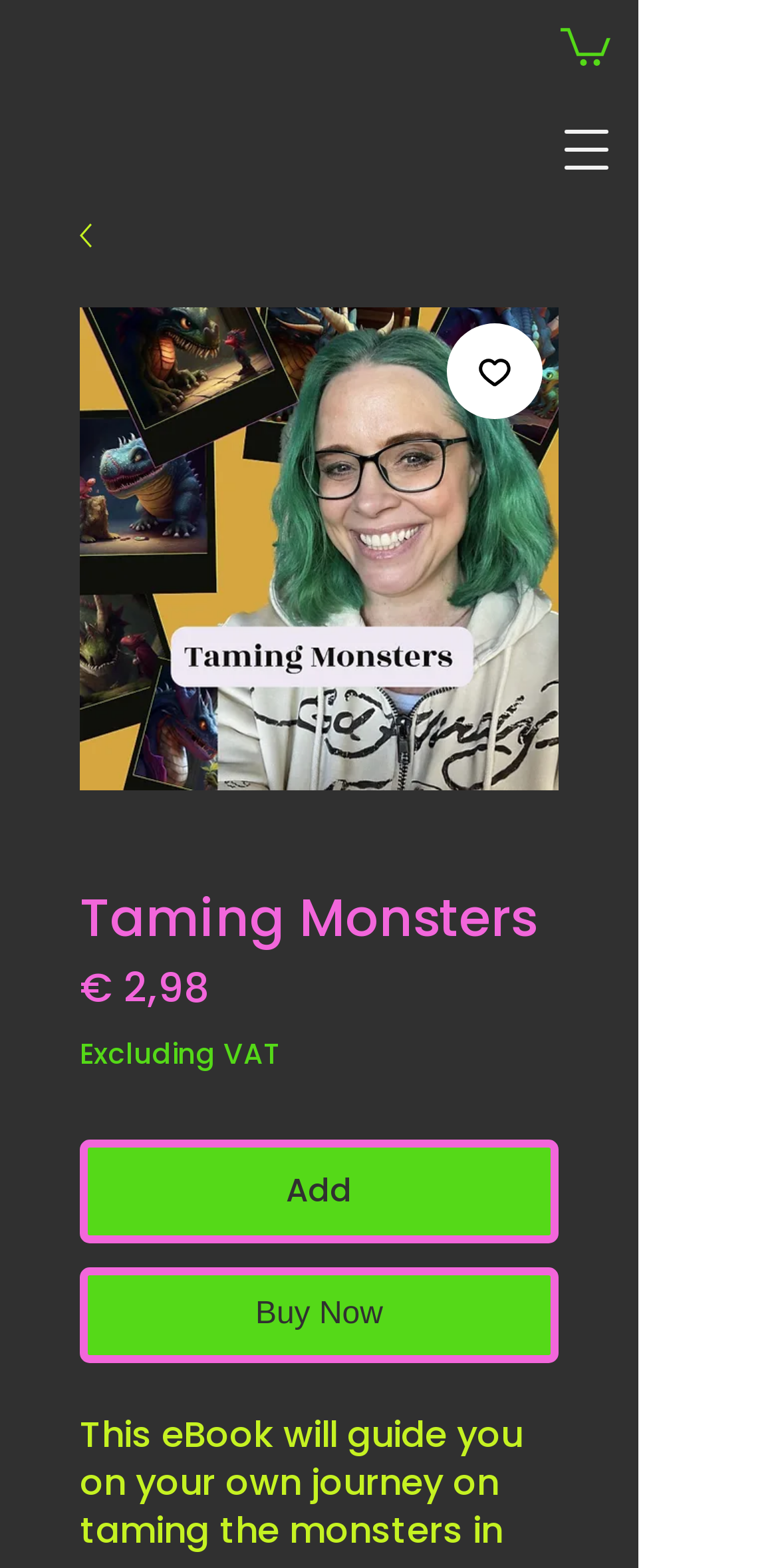Please answer the following question using a single word or phrase: 
What is the price of Taming Monsters?

€ 2,98